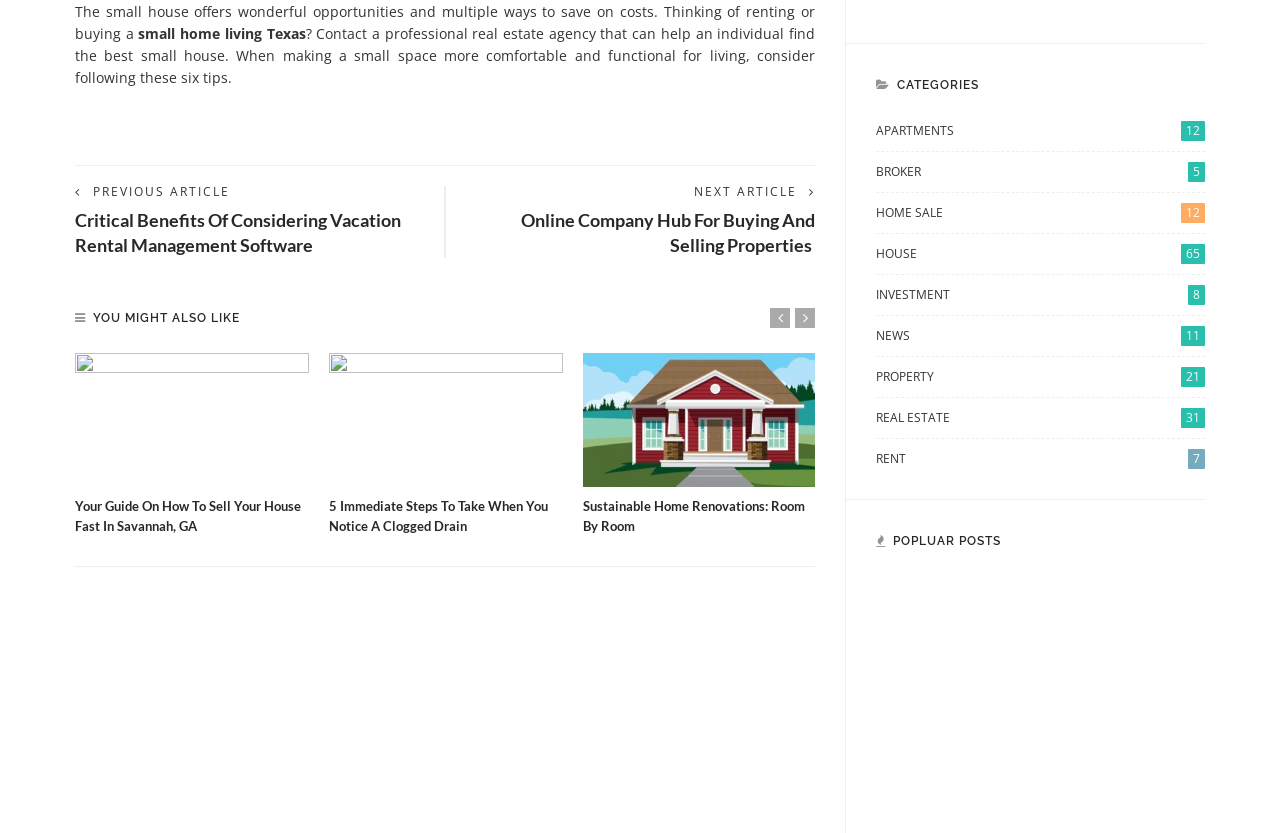What categories are available on the website?
Use the image to give a comprehensive and detailed response to the question.

The categories are listed under the 'CATEGORIES' heading, which includes links to APARTMENTS, BROKER, HOME SALE, HOUSE, INVESTMENT, NEWS, PROPERTY, REAL ESTATE, and RENT.